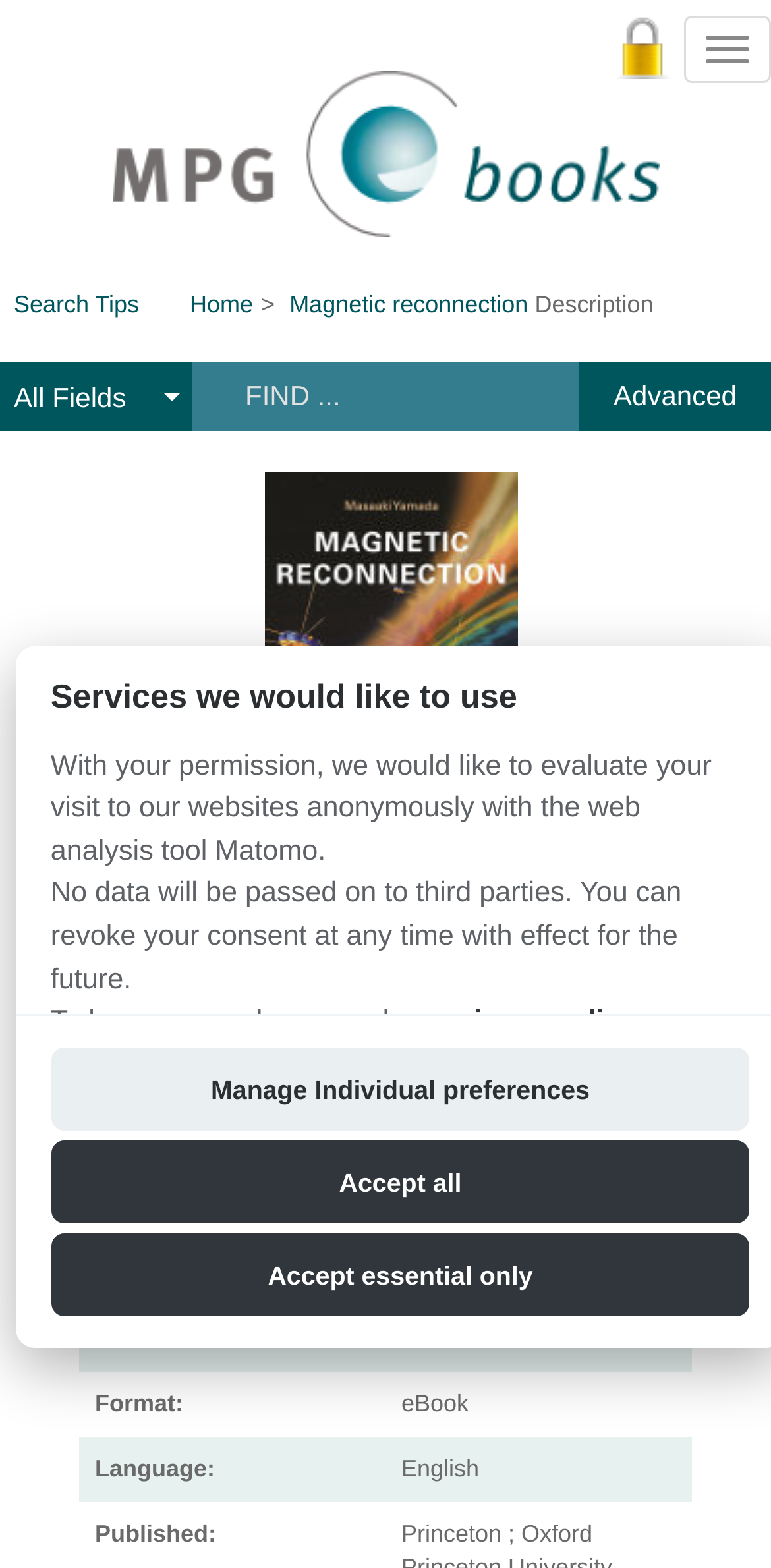Provide the bounding box coordinates of the HTML element described as: "parent_node: Skip to content". The bounding box coordinates should be four float numbers between 0 and 1, i.e., [left, top, right, bottom].

[0.041, 0.045, 0.959, 0.151]